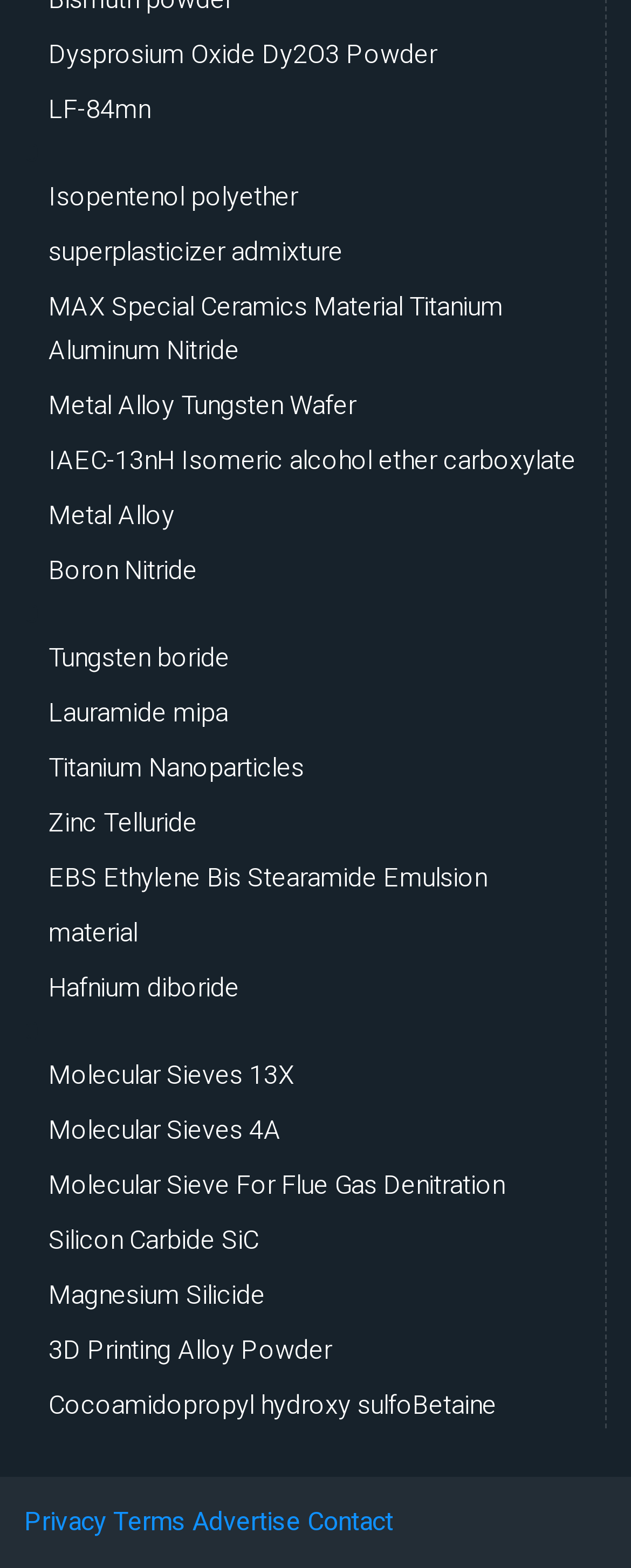Can you find the bounding box coordinates for the element to click on to achieve the instruction: "Read about Privacy"?

[0.038, 0.958, 0.169, 0.985]